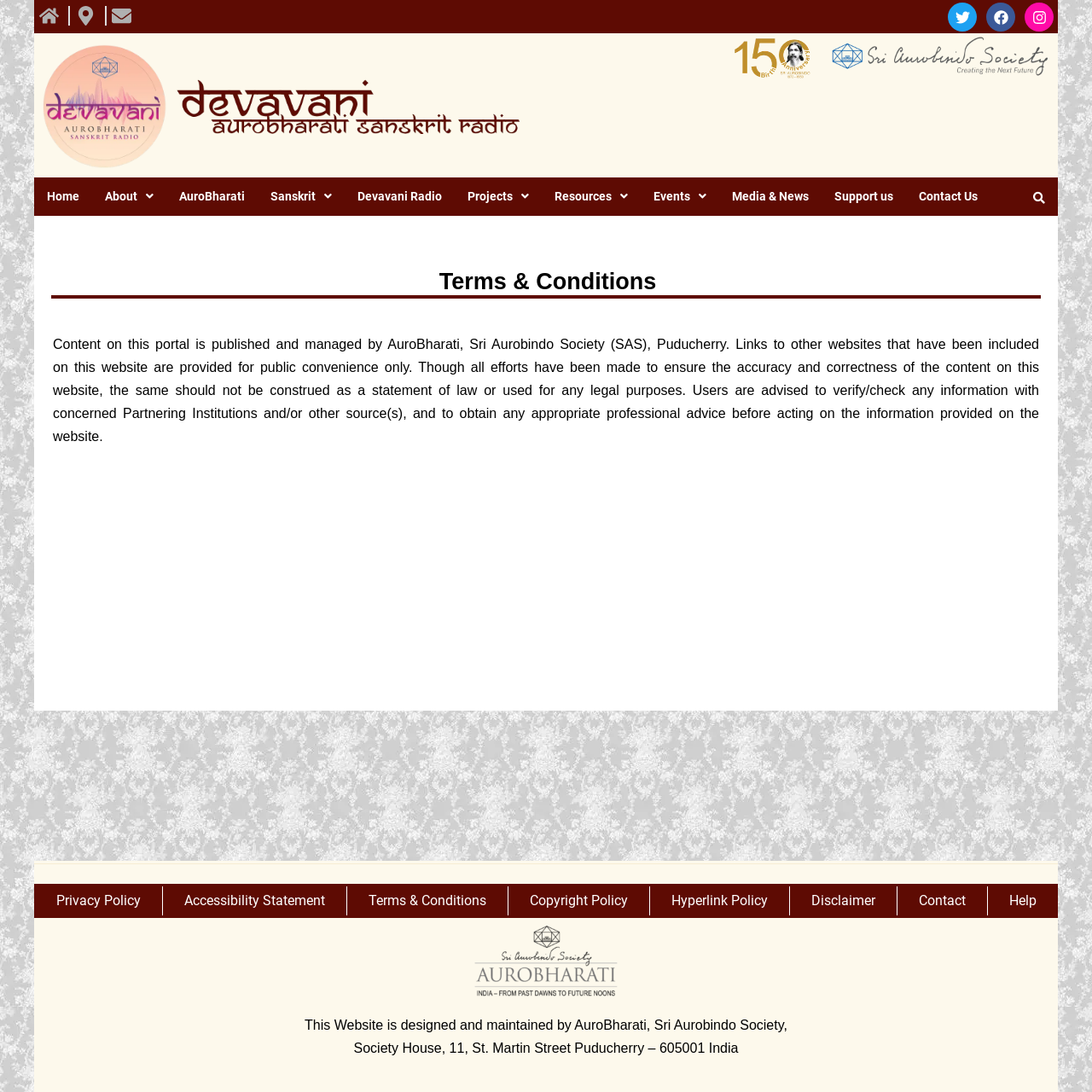Can you determine the bounding box coordinates of the area that needs to be clicked to fulfill the following instruction: "View all courses"?

[0.034, 0.005, 0.06, 0.023]